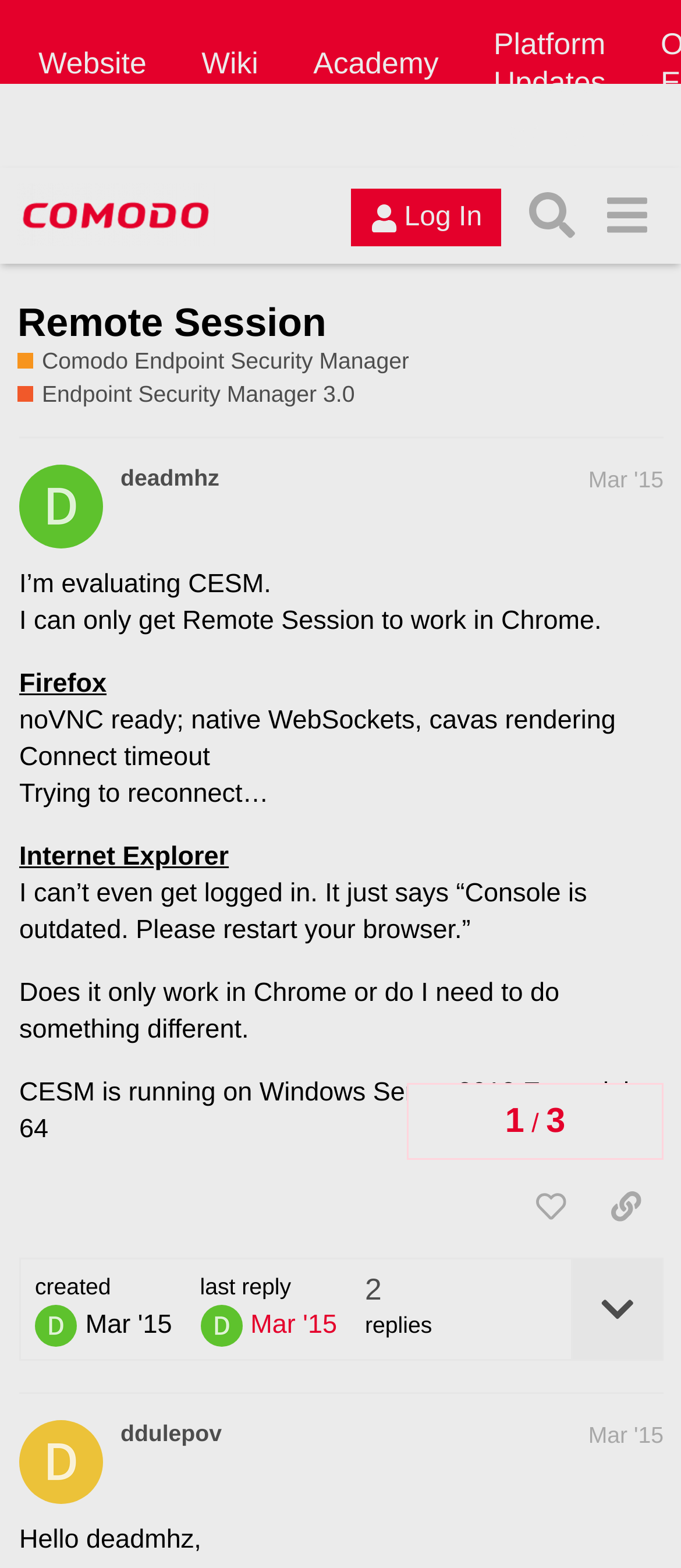Please provide the bounding box coordinates for the element that needs to be clicked to perform the following instruction: "Search for something". The coordinates should be given as four float numbers between 0 and 1, i.e., [left, top, right, bottom].

[0.755, 0.114, 0.865, 0.161]